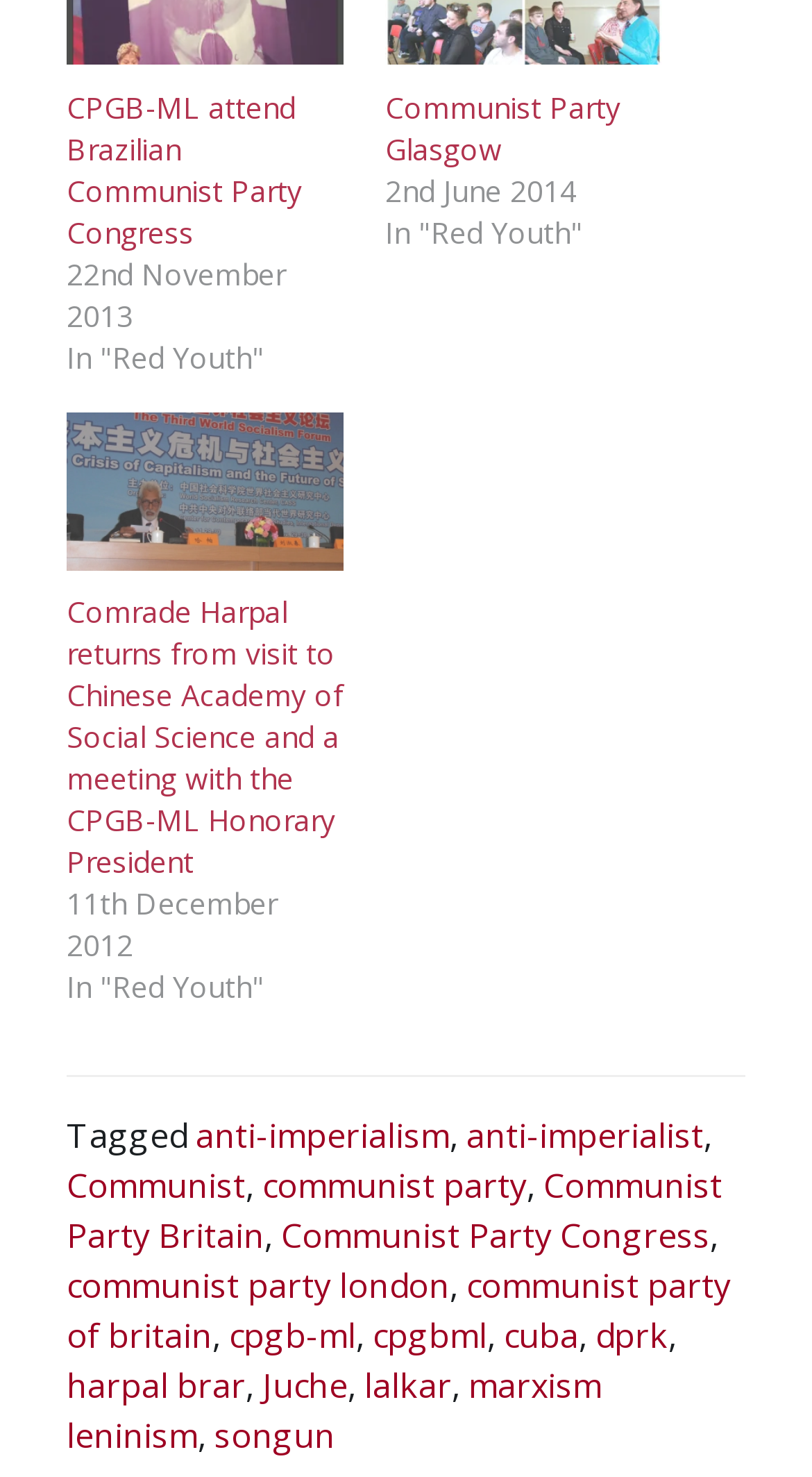Respond to the question below with a concise word or phrase:
What is the name of the person speaking at the Chinese Academy of Social Science?

Comrade Harpal